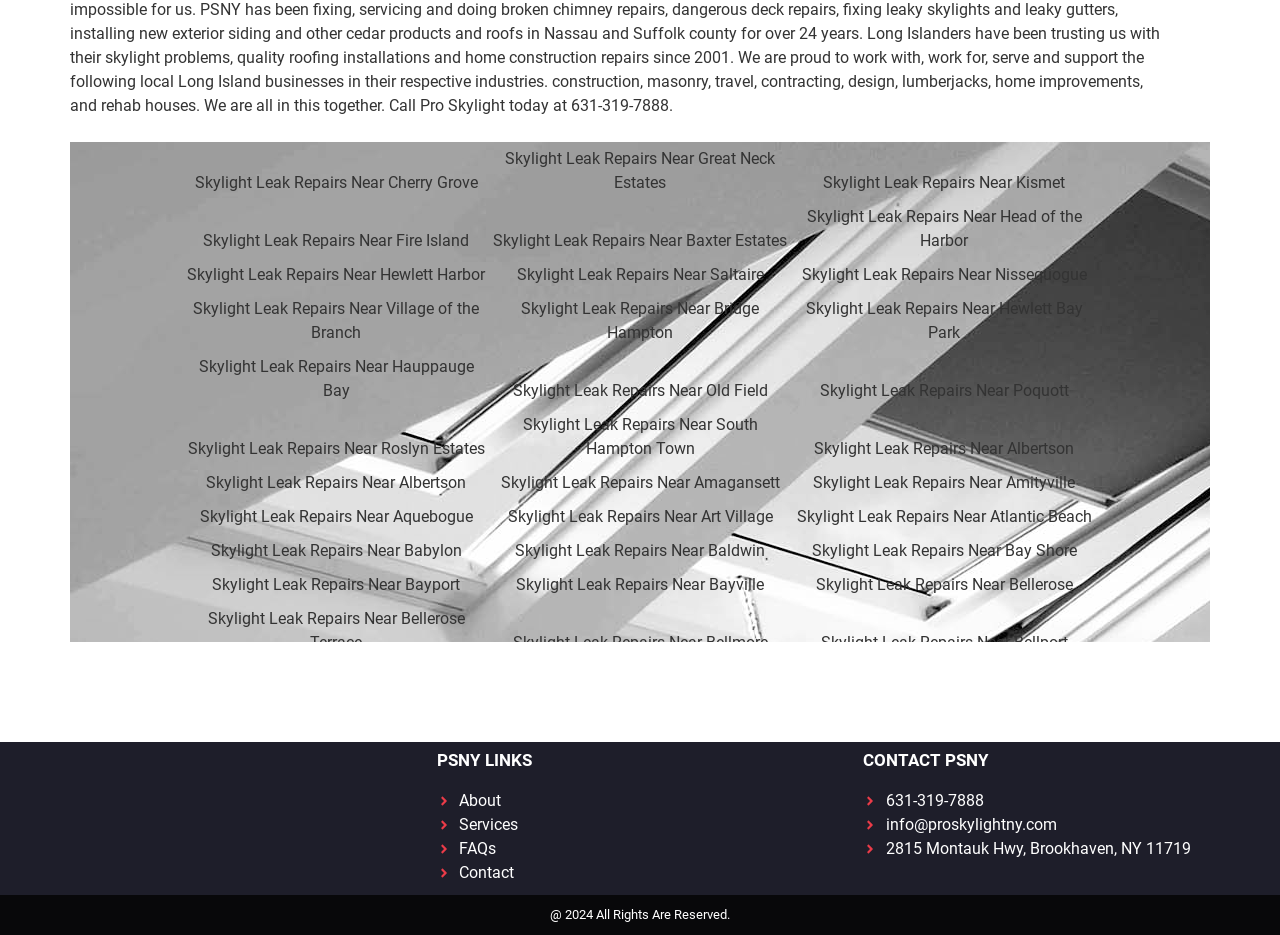Please specify the bounding box coordinates of the area that should be clicked to accomplish the following instruction: "visit 'broken chimney repairs'". The coordinates should consist of four float numbers between 0 and 1, i.e., [left, top, right, bottom].

[0.391, 0.0, 0.52, 0.02]